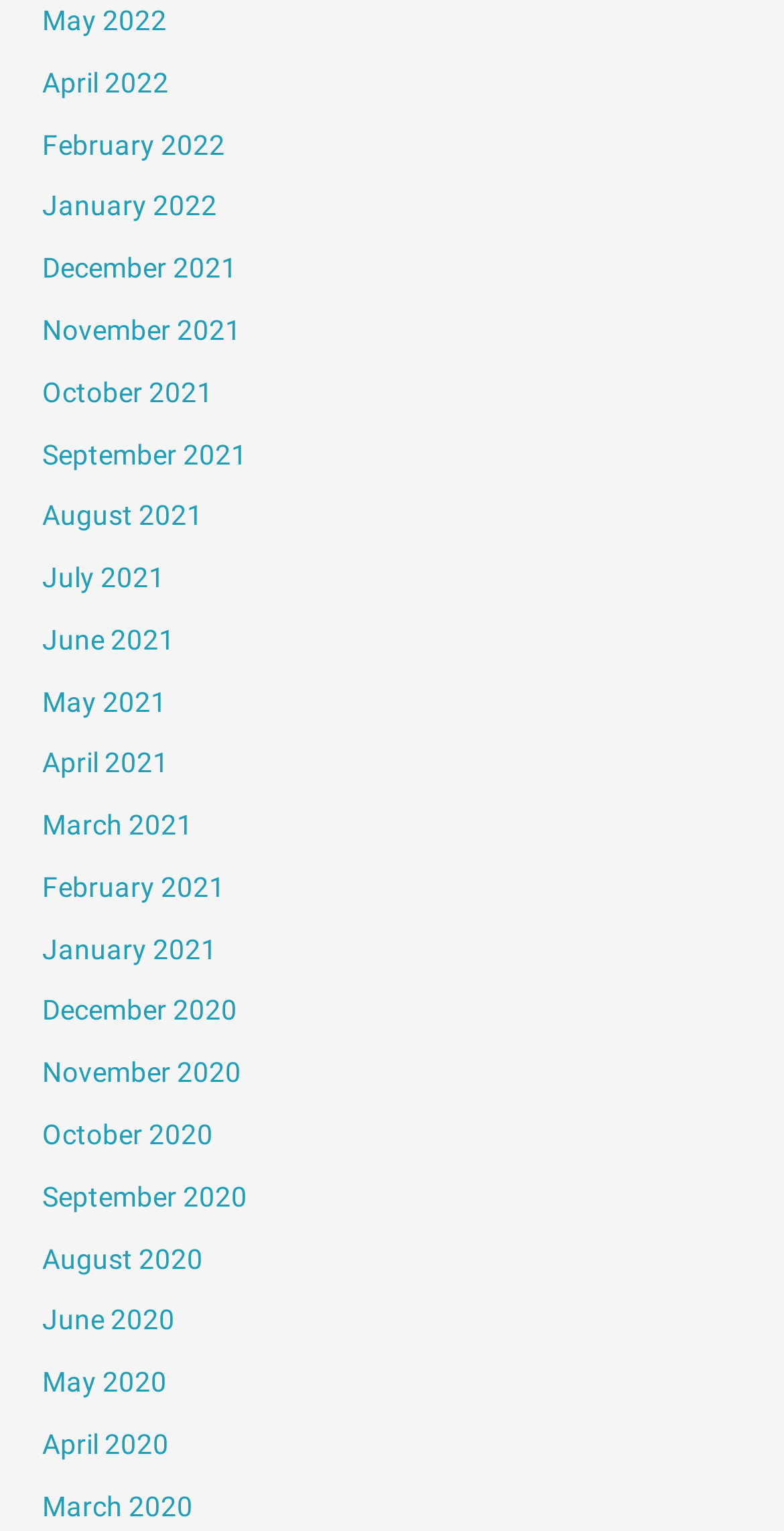Please identify the bounding box coordinates of the element's region that I should click in order to complete the following instruction: "view May 2022". The bounding box coordinates consist of four float numbers between 0 and 1, i.e., [left, top, right, bottom].

[0.054, 0.003, 0.213, 0.024]